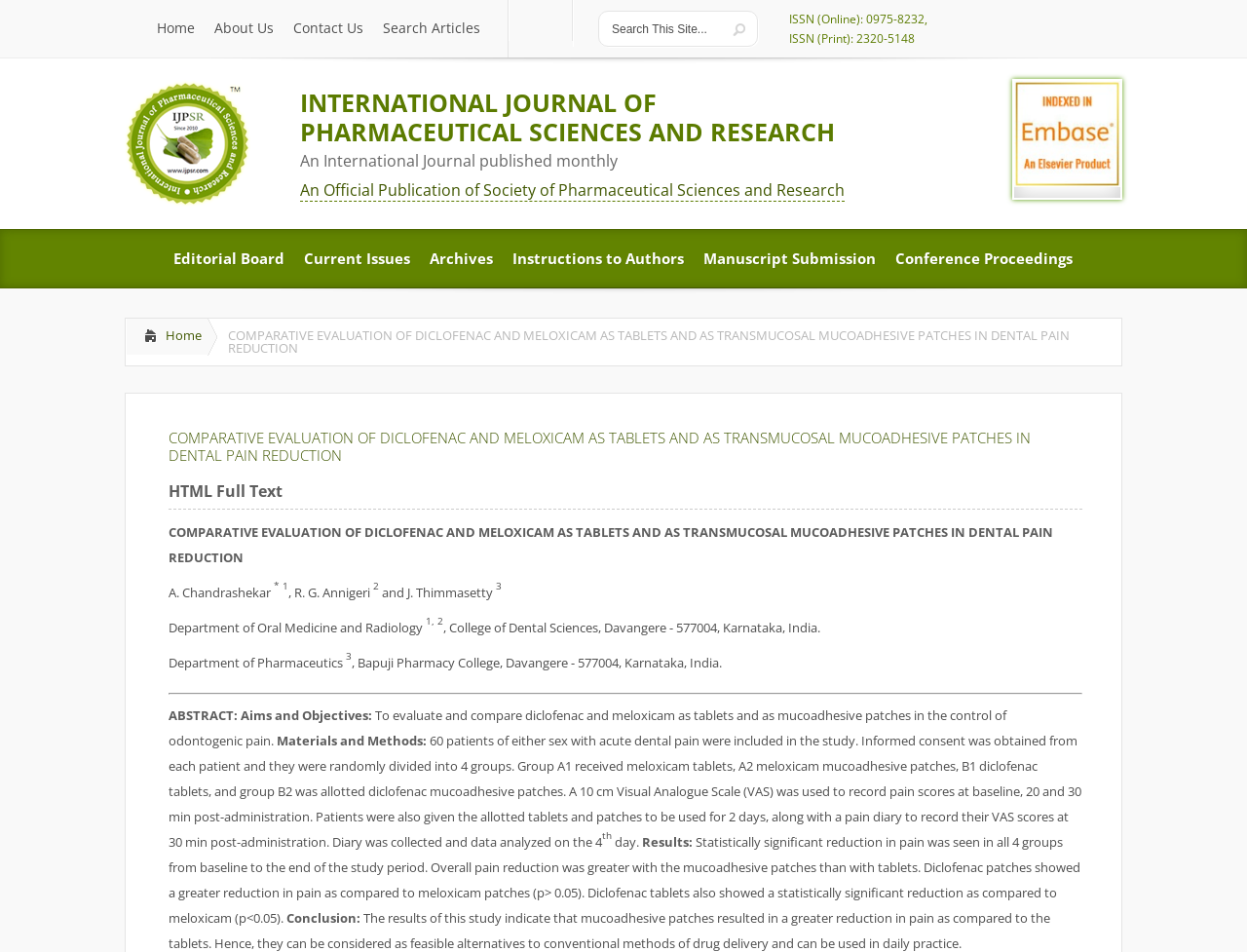Extract the bounding box for the UI element that matches this description: "How To".

None